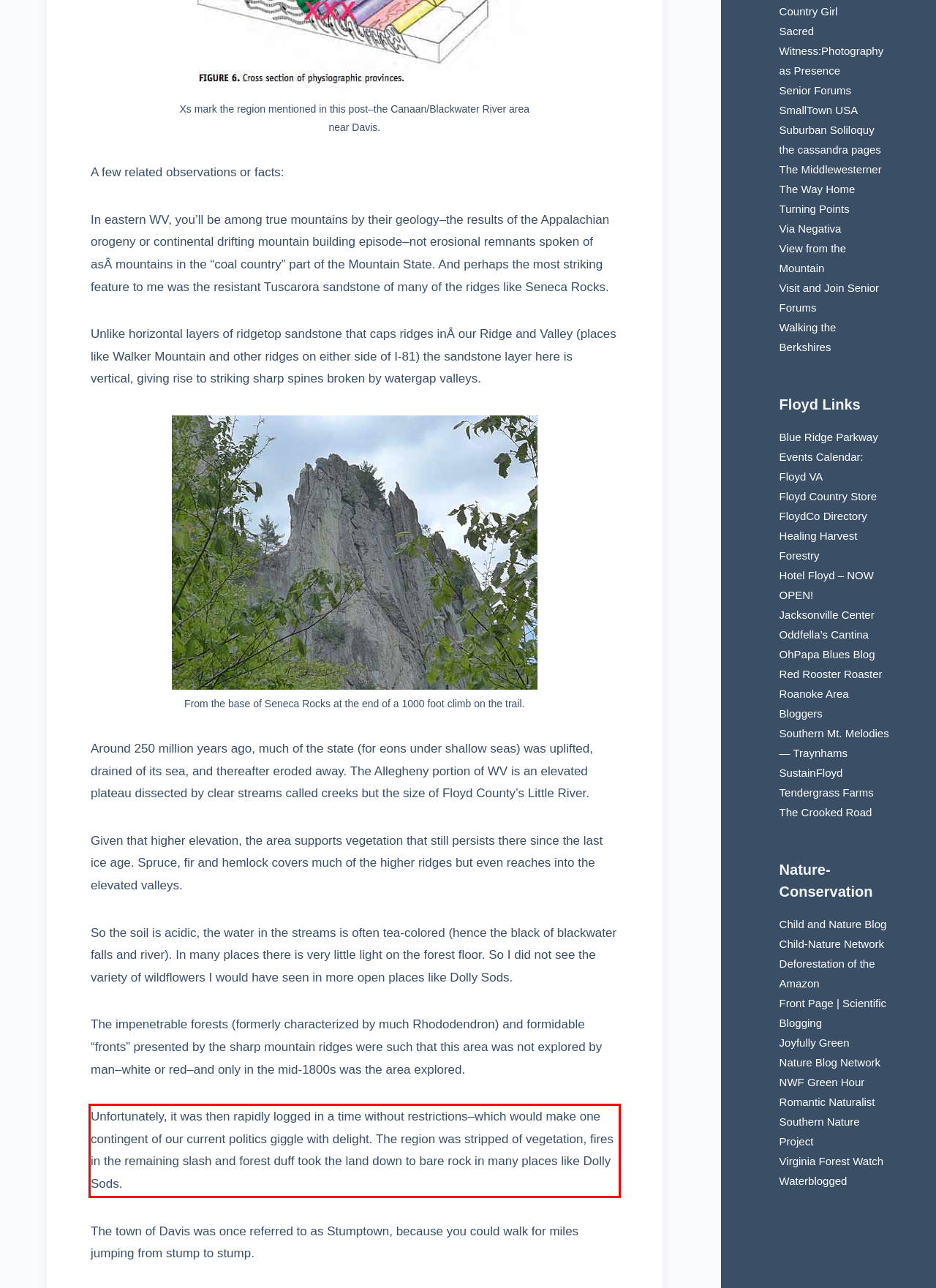You are presented with a webpage screenshot featuring a red bounding box. Perform OCR on the text inside the red bounding box and extract the content.

Unfortunately, it was then rapidly logged in a time without restrictions–which would make one contingent of our current politics giggle with delight. The region was stripped of vegetation, fires in the remaining slash and forest duff took the land down to bare rock in many places like Dolly Sods.